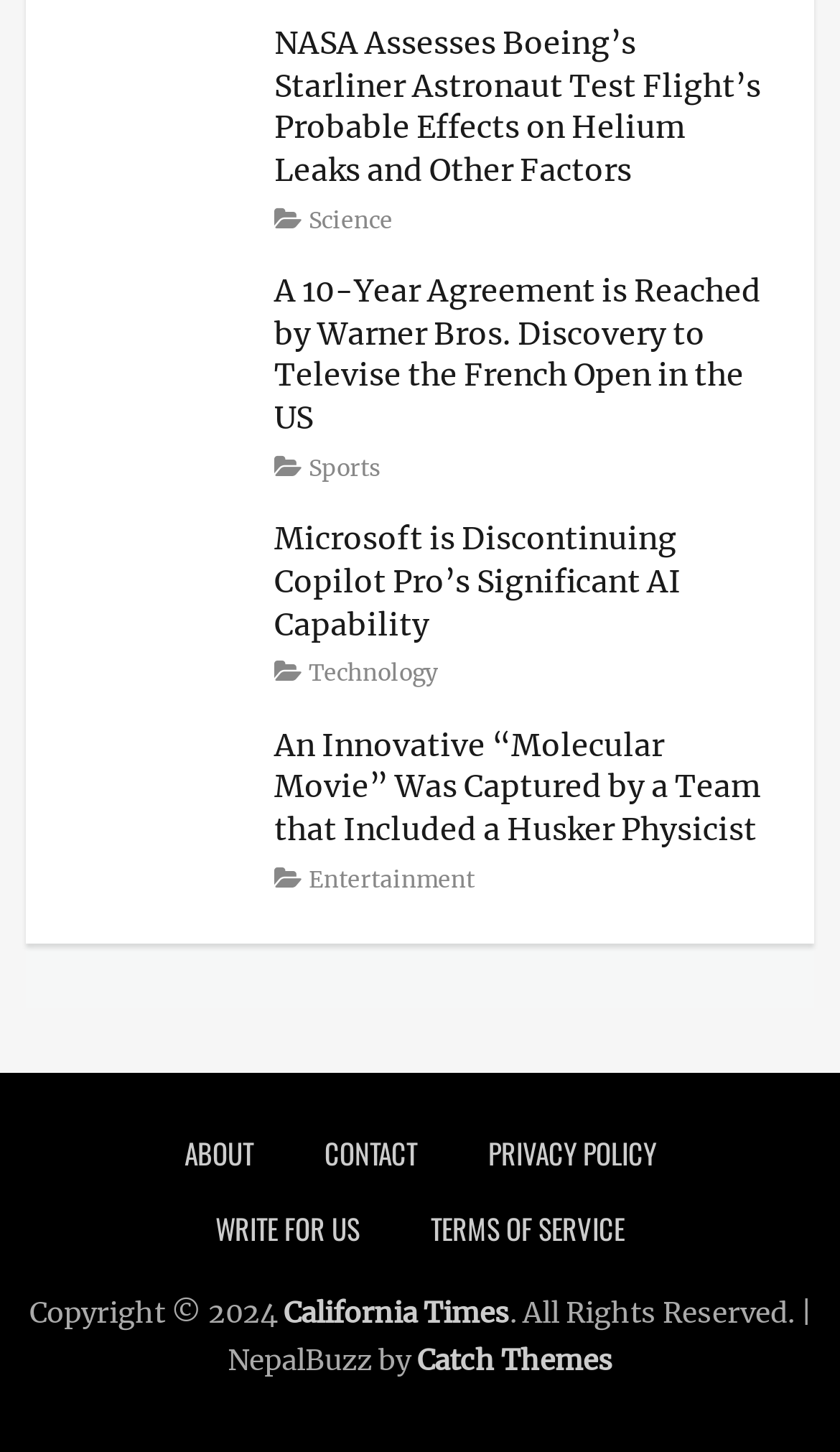Determine the bounding box coordinates for the region that must be clicked to execute the following instruction: "Check the post by 'Archana Suryawanshi'".

[0.491, 0.141, 0.665, 0.215]